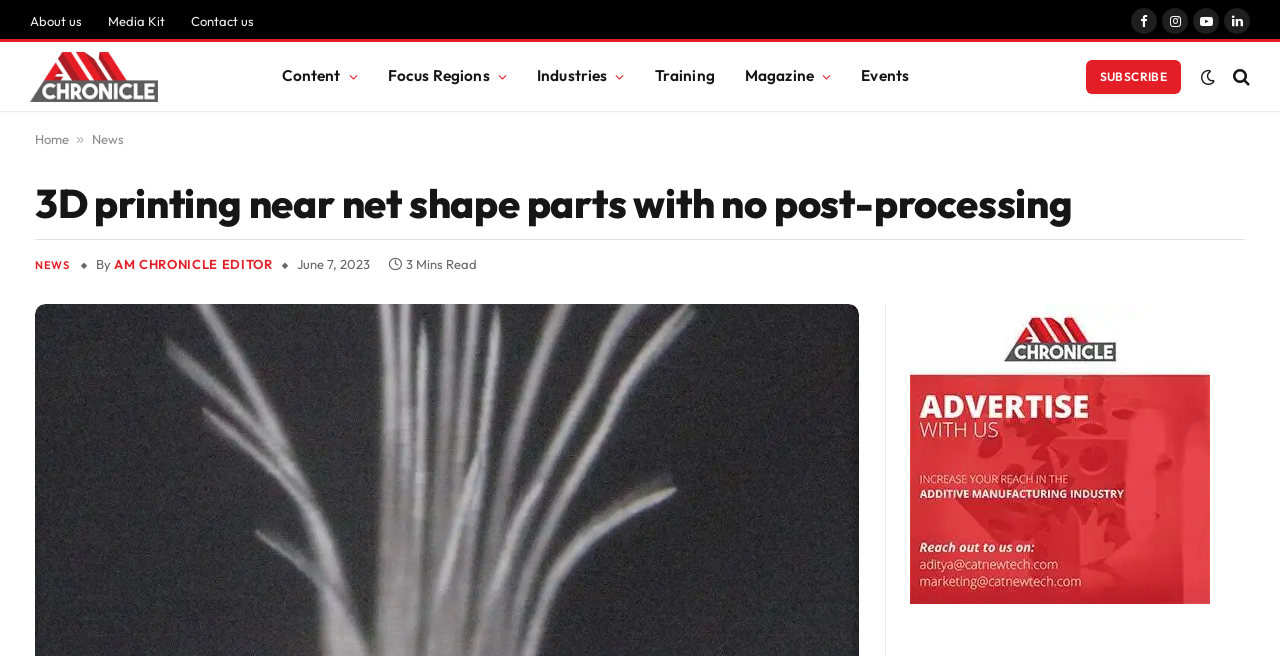Answer the following inquiry with a single word or phrase:
What is the topic of the news article?

3D printing